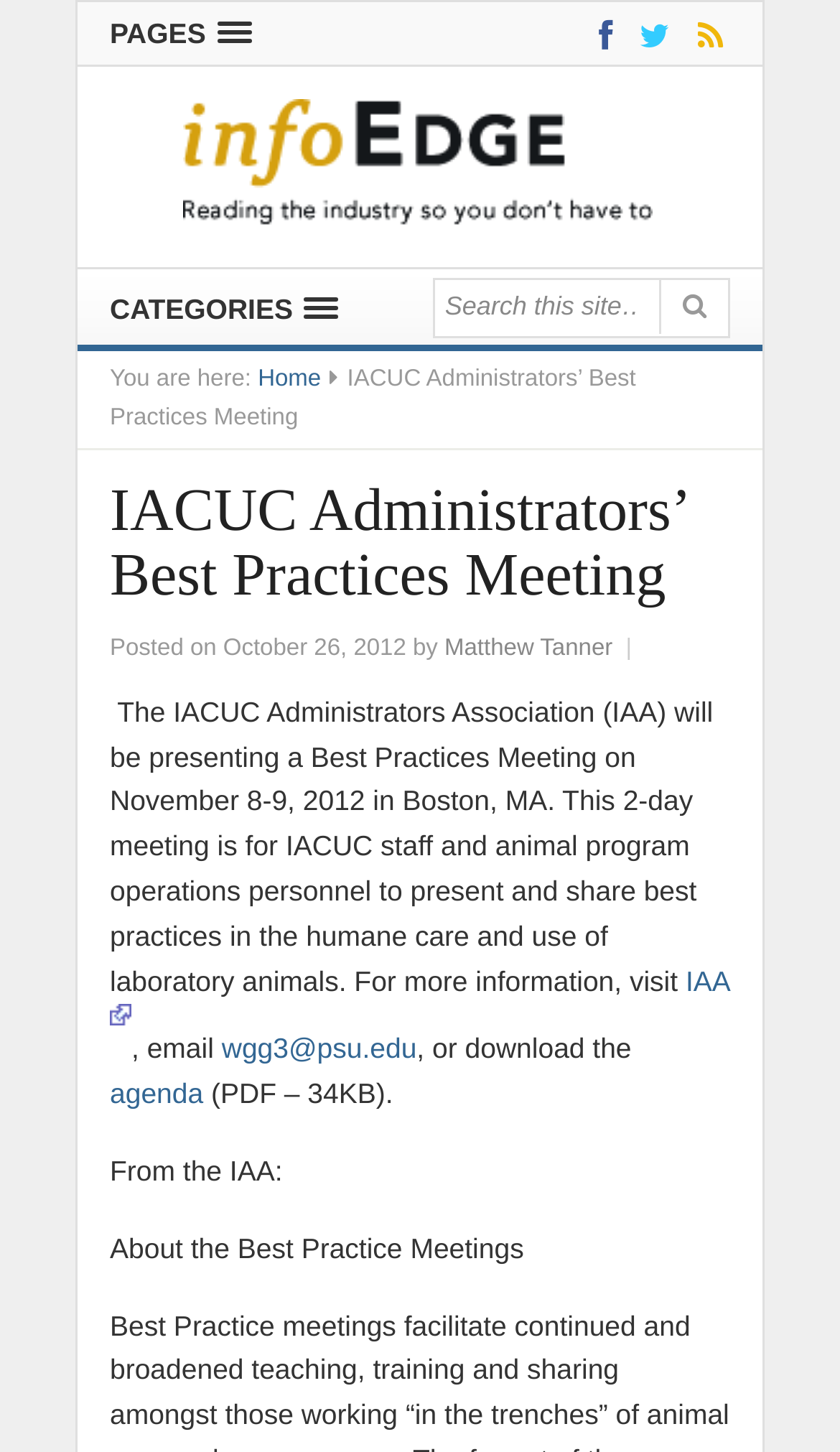Please specify the bounding box coordinates in the format (top-left x, top-left y, bottom-right x, bottom-right y), with values ranging from 0 to 1. Identify the bounding box for the UI component described as follows: name="s" placeholder="Search this site…"

[0.517, 0.193, 0.773, 0.228]